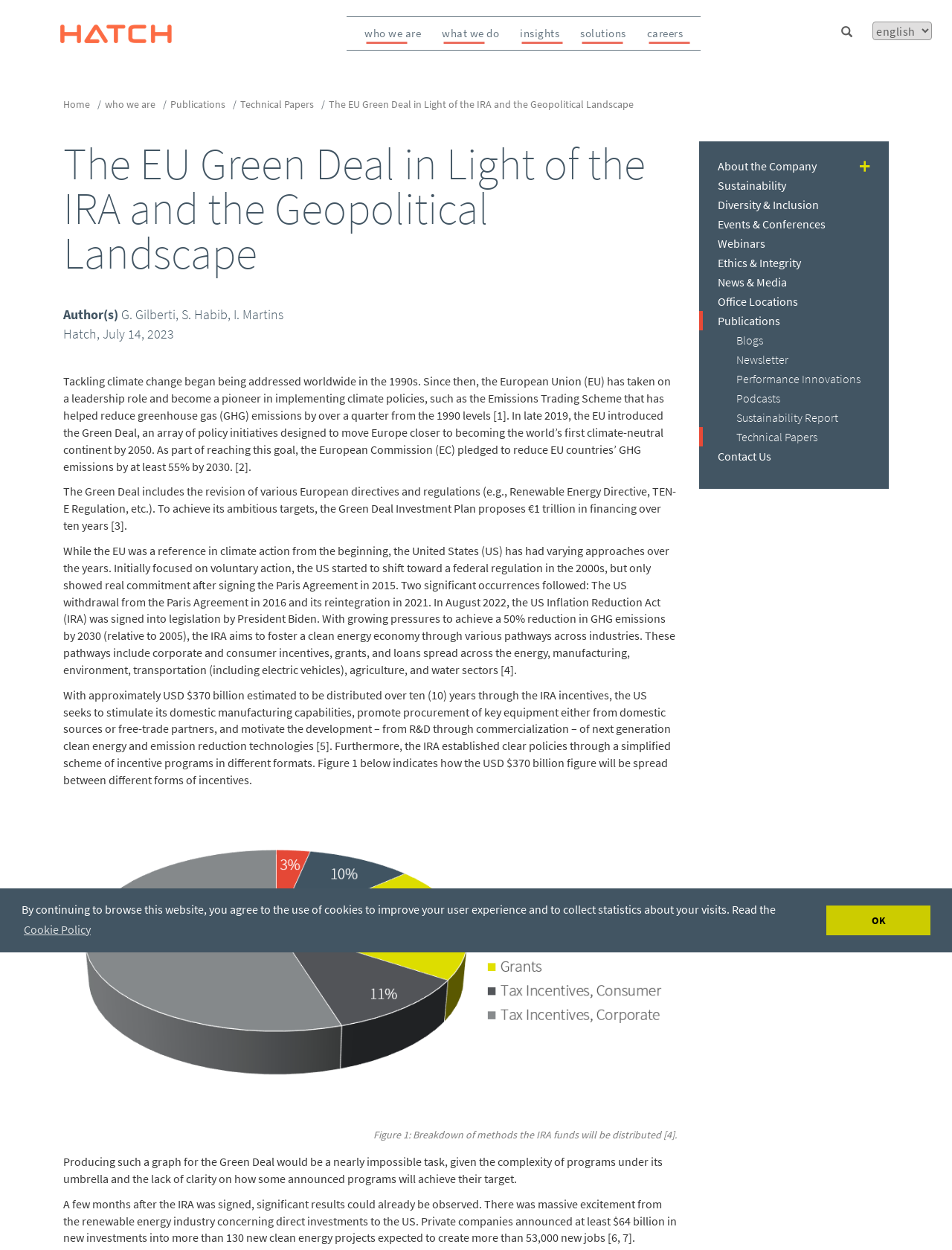Determine the main text heading of the webpage and provide its content.

The EU Green Deal in Light of the IRA and the Geopolitical Landscape